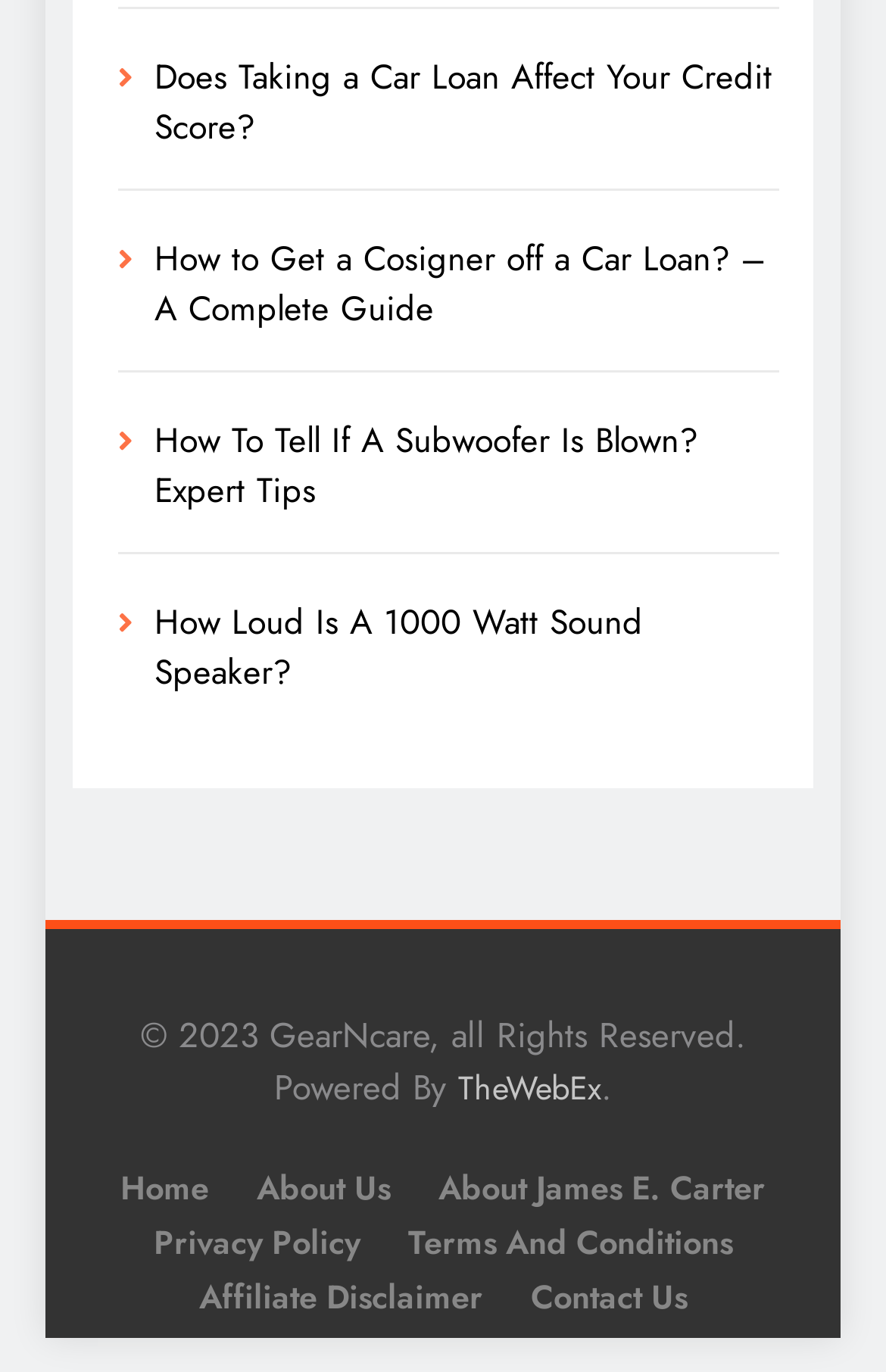Identify the bounding box coordinates for the UI element described as follows: "TheWebEx". Ensure the coordinates are four float numbers between 0 and 1, formatted as [left, top, right, bottom].

[0.517, 0.777, 0.678, 0.81]